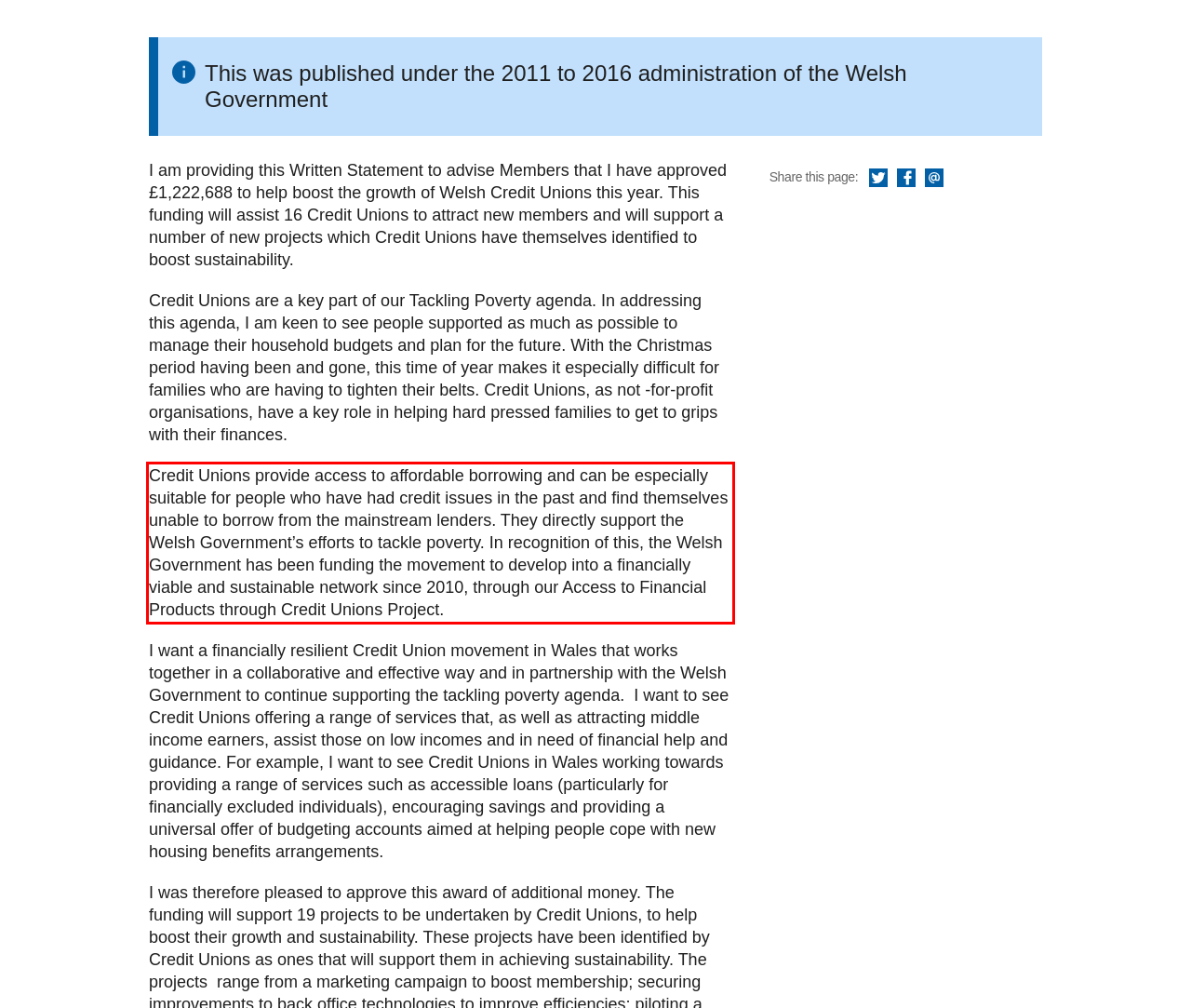With the given screenshot of a webpage, locate the red rectangle bounding box and extract the text content using OCR.

Credit Unions provide access to affordable borrowing and can be especially suitable for people who have had credit issues in the past and find themselves unable to borrow from the mainstream lenders. They directly support the Welsh Government’s efforts to tackle poverty. In recognition of this, the Welsh Government has been funding the movement to develop into a financially viable and sustainable network since 2010, through our Access to Financial Products through Credit Unions Project.